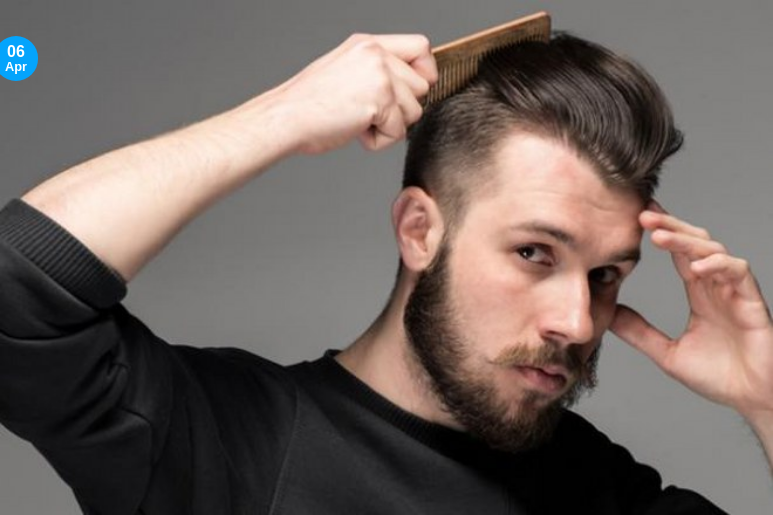Offer an in-depth caption of the image, mentioning all notable aspects.

The image features a young man with a stylish hairstyle, focusing on grooming his hair. He is using a comb to style his thick hair, which is slicked back elegantly. The man has a beard and is dressed in a black sweatshirt, presenting a modern and trendy look. The background is a neutral gray, which helps to emphasize his facial features and hair. The image is associated with a date, April 6, highlighting its relevance in the context of hair care and personal grooming discussions, particularly pertaining to the psychological effects of hair loss.